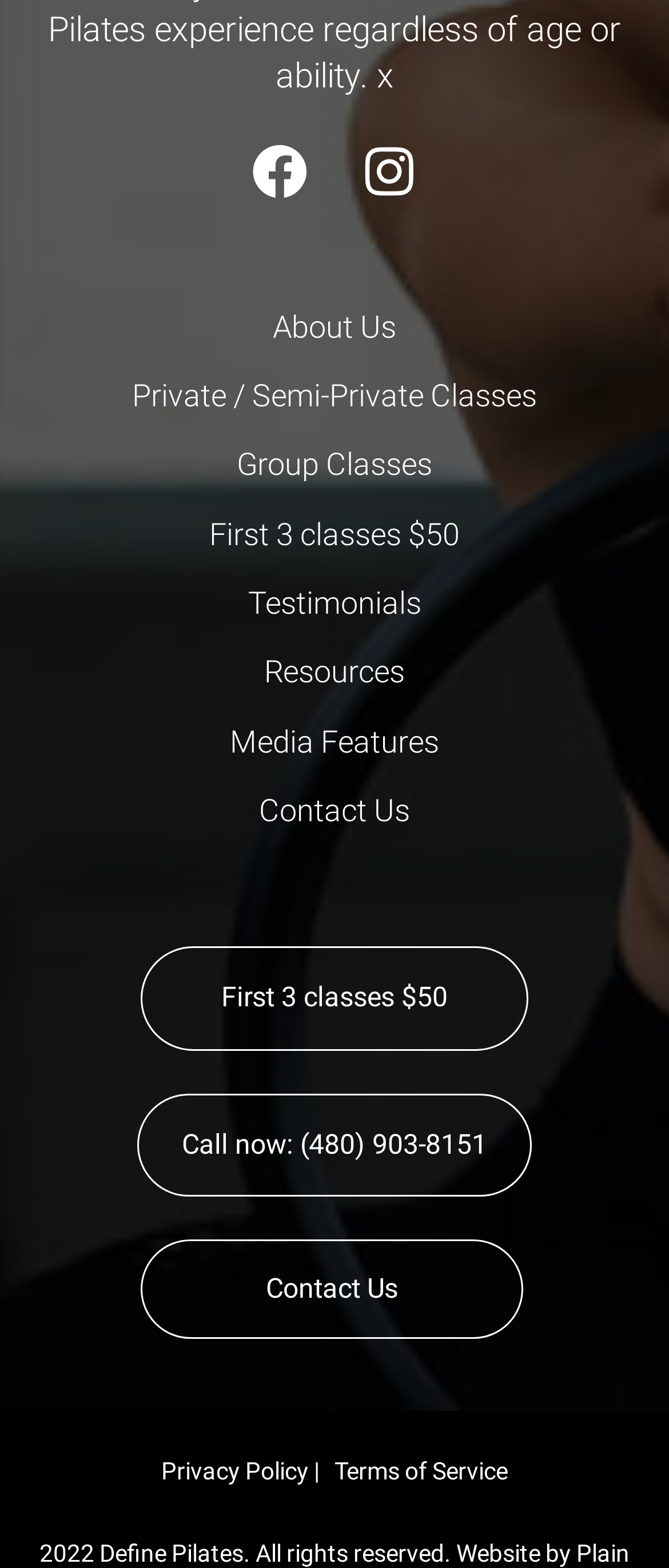Respond to the question with just a single word or phrase: 
What is the cost of the first three classes?

$50